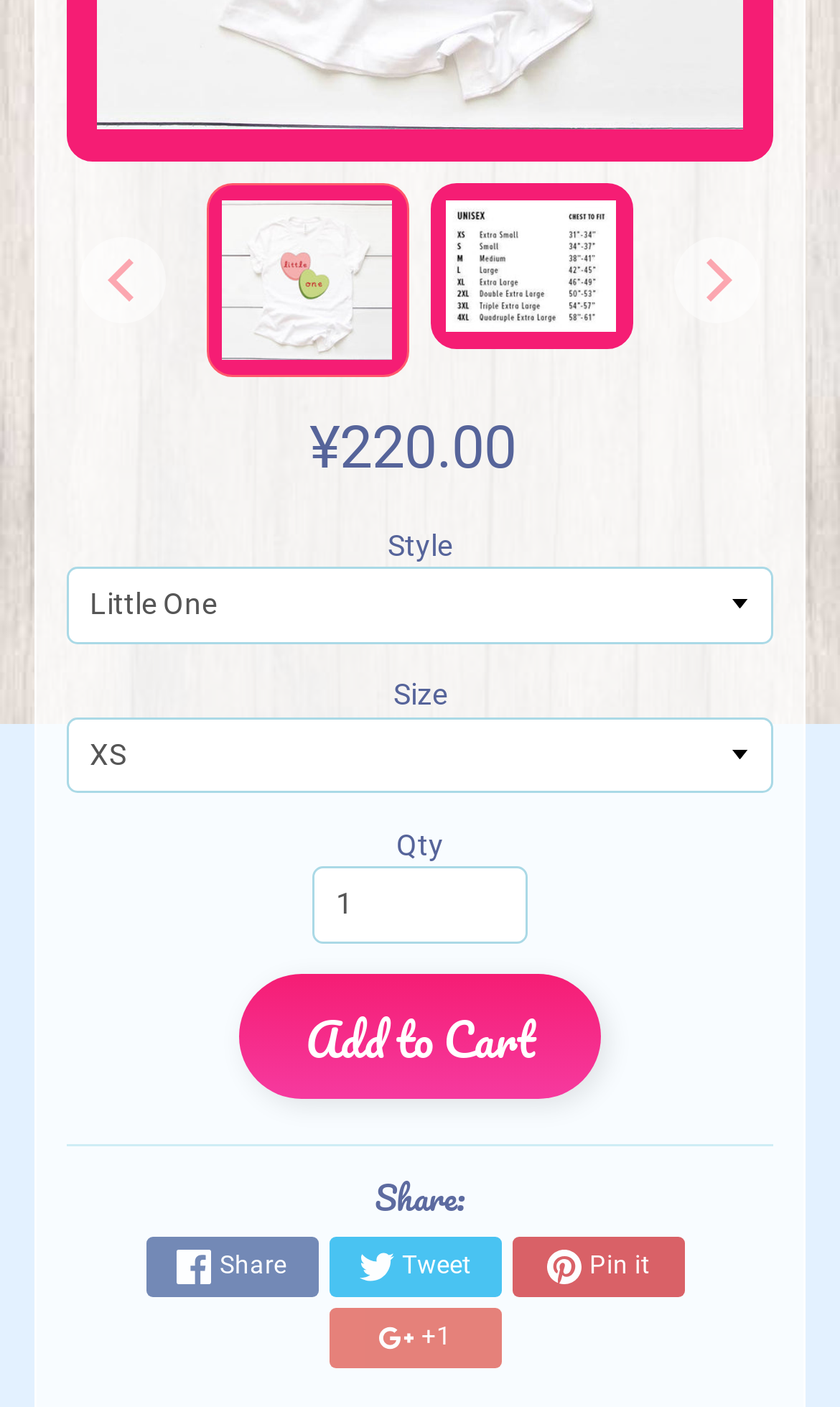Please determine the bounding box coordinates for the element with the description: "title="Little One Shirt"".

[0.245, 0.13, 0.486, 0.267]